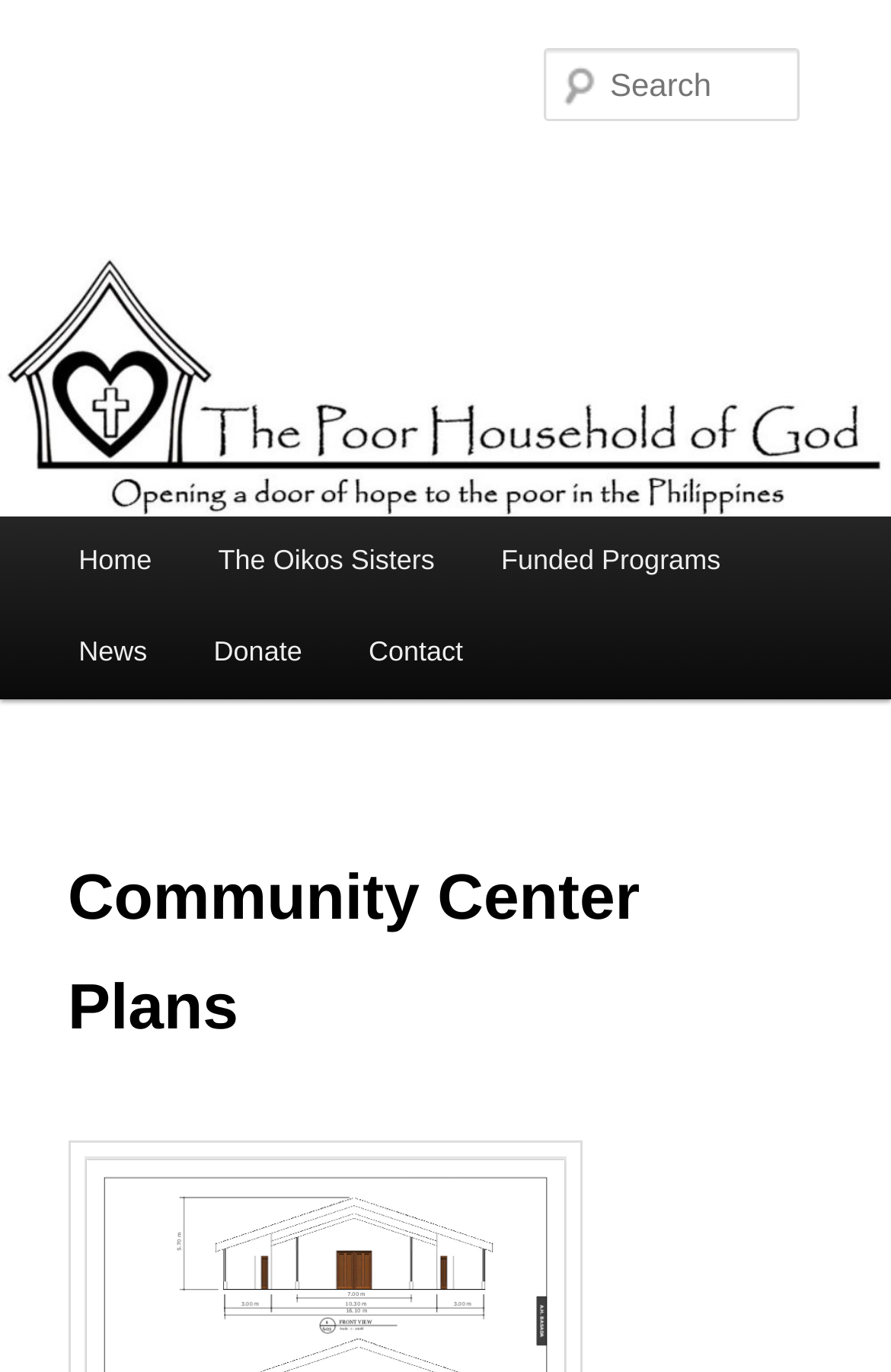From the screenshot, find the bounding box of the UI element matching this description: "Funded Programs". Supply the bounding box coordinates in the form [left, top, right, bottom], each a float between 0 and 1.

[0.525, 0.376, 0.846, 0.442]